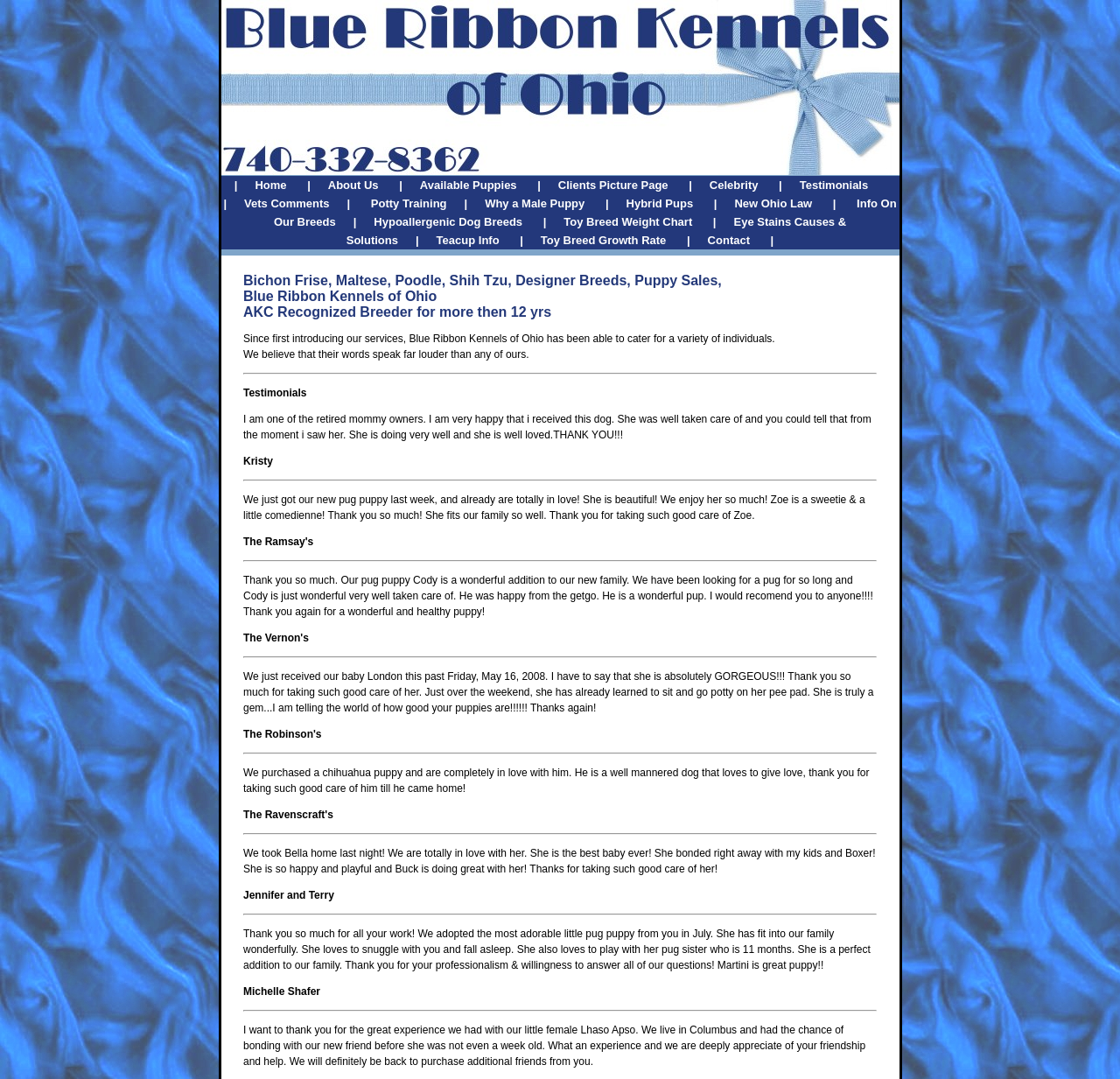Can you specify the bounding box coordinates for the region that should be clicked to fulfill this instruction: "Click on the 'Potty Training' link".

[0.331, 0.182, 0.399, 0.195]